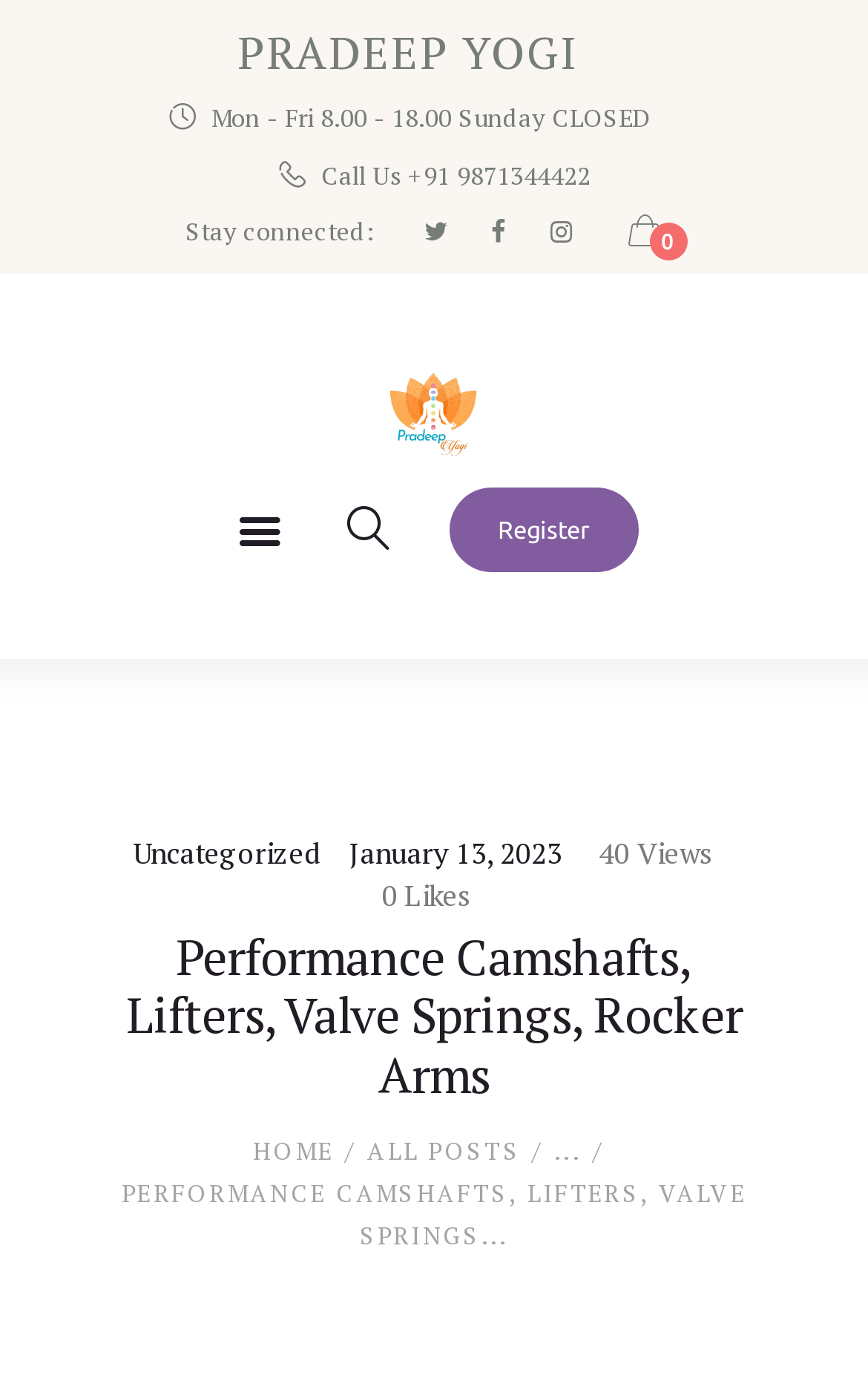Locate the bounding box coordinates of the element that needs to be clicked to carry out the instruction: "View all posts". The coordinates should be given as four float numbers ranging from 0 to 1, i.e., [left, top, right, bottom].

[0.423, 0.826, 0.6, 0.848]